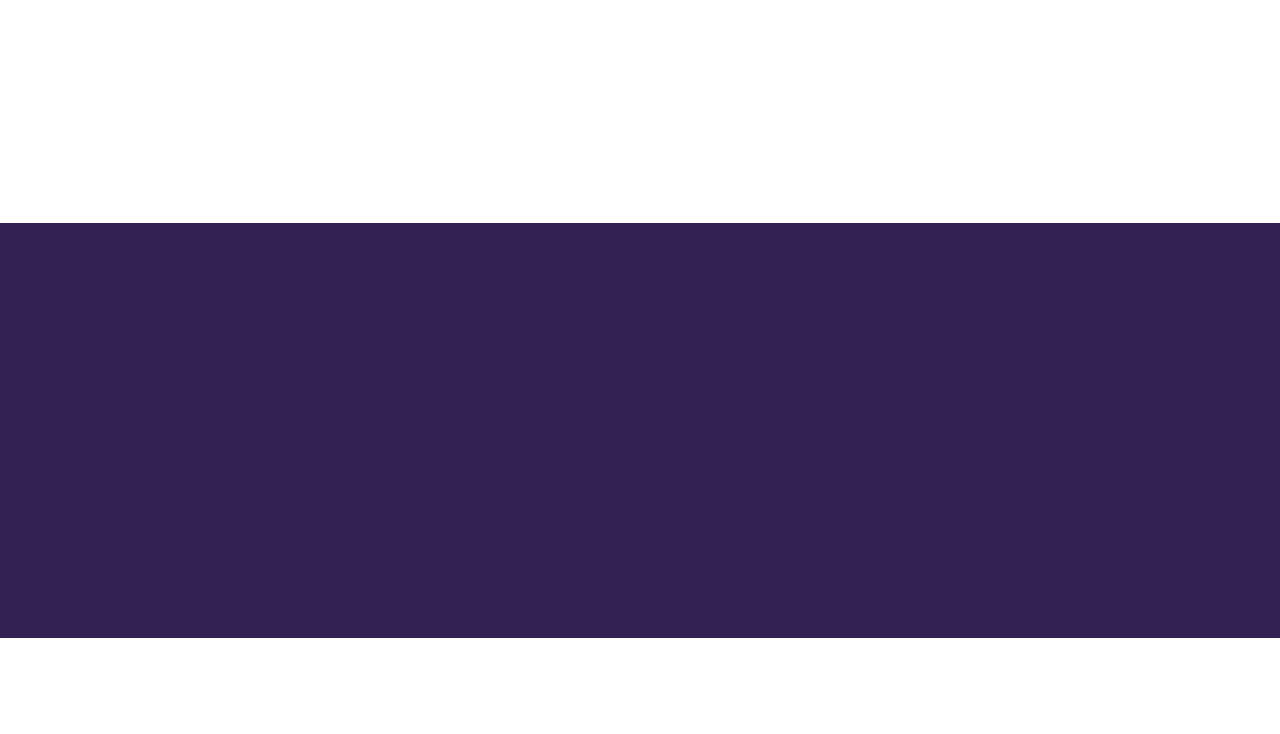Can you provide the bounding box coordinates for the element that should be clicked to implement the instruction: "Get involved by clicking 'Take Action'"?

[0.142, 0.69, 0.216, 0.732]